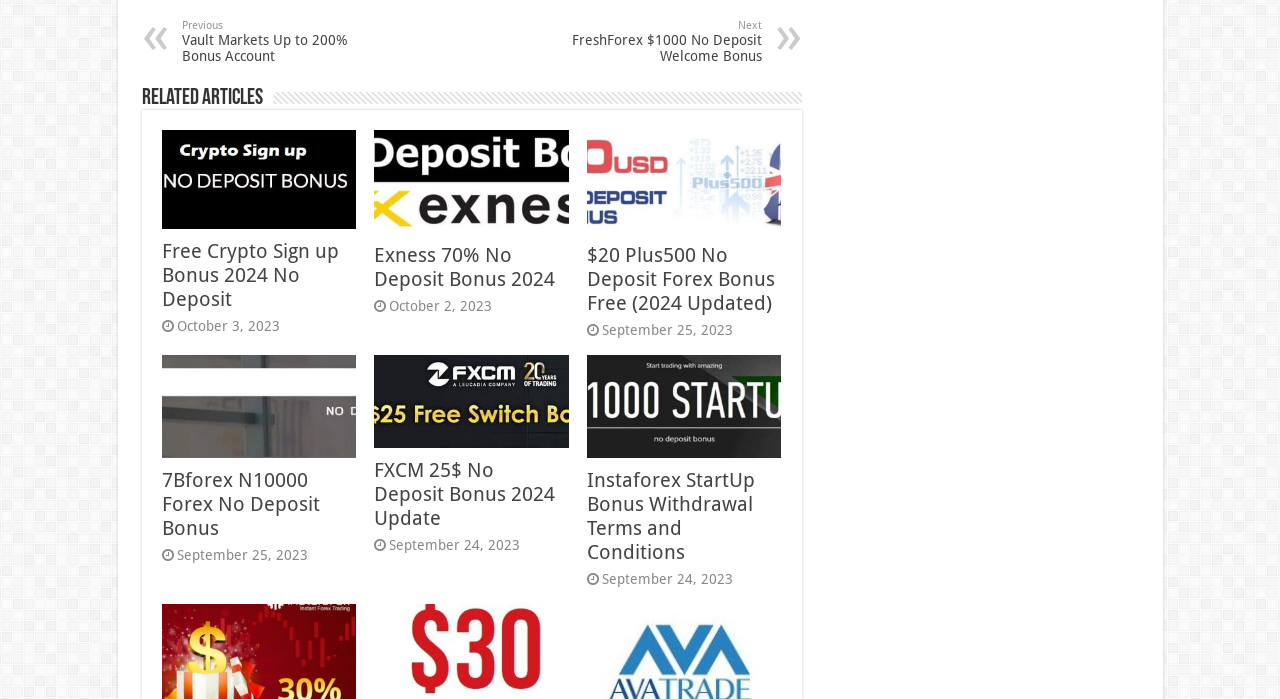Determine the bounding box coordinates of the region to click in order to accomplish the following instruction: "Read '7Bforex N10000 Forex No Deposit Bonus'". Provide the coordinates as four float numbers between 0 and 1, specifically [left, top, right, bottom].

[0.126, 0.508, 0.278, 0.656]